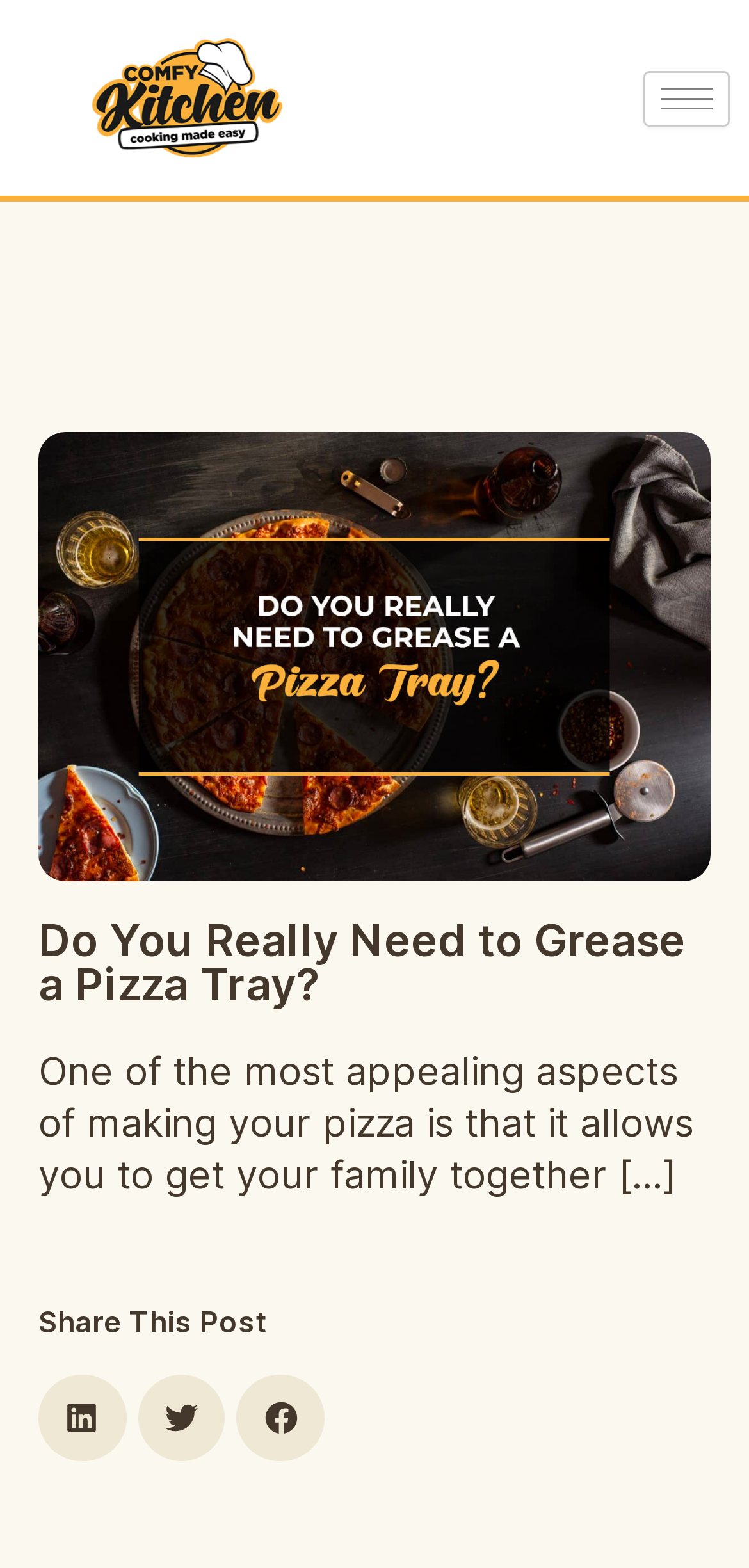Please give a short response to the question using one word or a phrase:
How many social media sharing buttons are there?

3